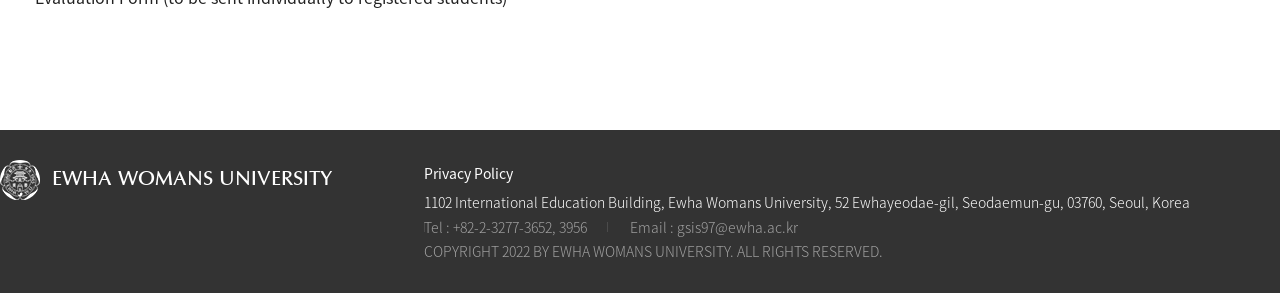Using the information shown in the image, answer the question with as much detail as possible: What year is the copyright of the university?

The copyright year of the university can be found in the StaticText element 'COPYRIGHT 2022 BY EWHA WOMANS UNIVERSITY. ALL RIGHTS RESERVED.' with bounding box coordinates [0.331, 0.824, 0.69, 0.892].